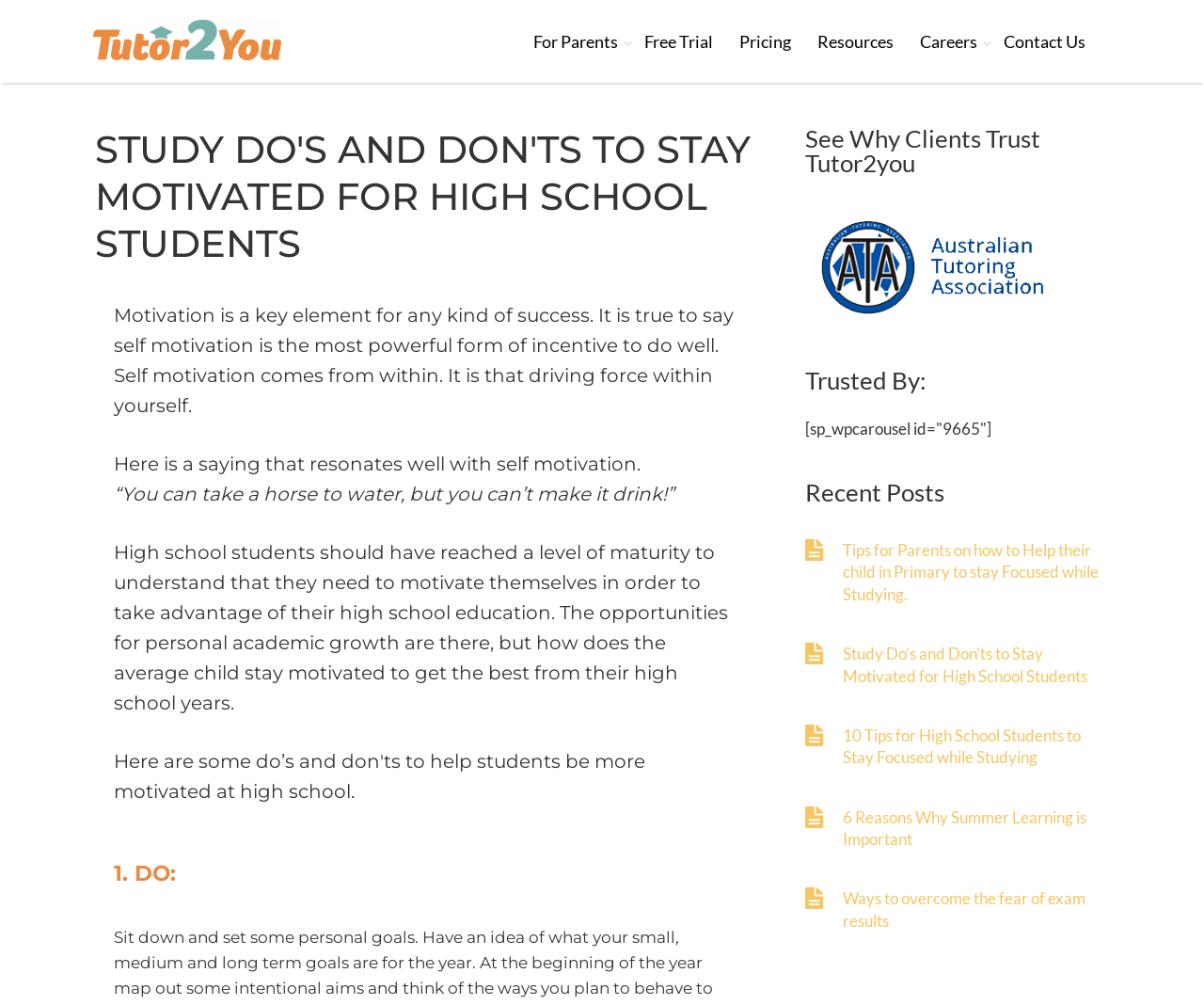Please locate and generate the primary heading on this webpage.

STUDY DO'S AND DON'TS TO STAY MOTIVATED FOR HIGH SCHOOL STUDENTS